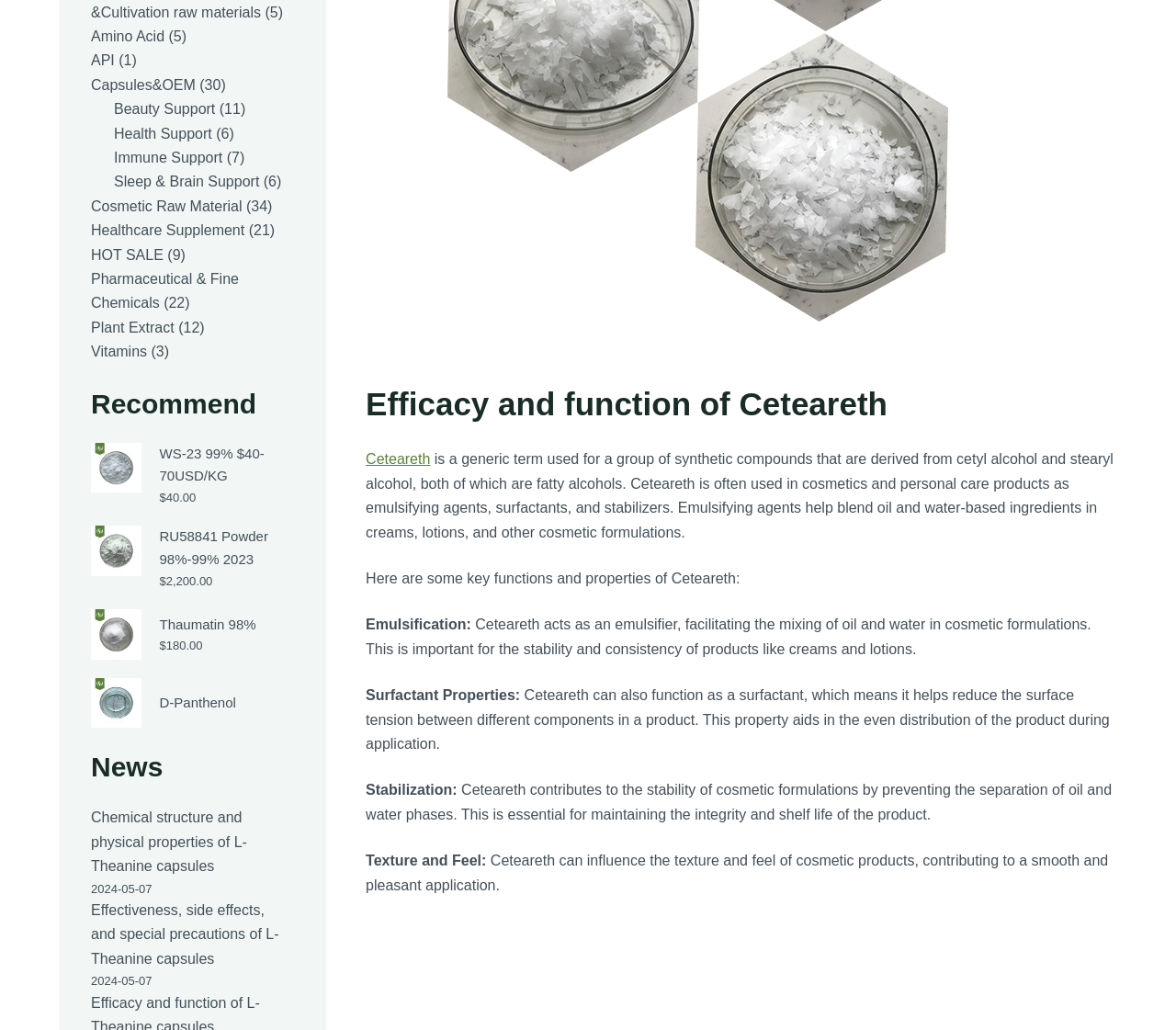Provide the bounding box coordinates for the area that should be clicked to complete the instruction: "Click on the link 'Amino Acid'".

[0.077, 0.028, 0.14, 0.043]